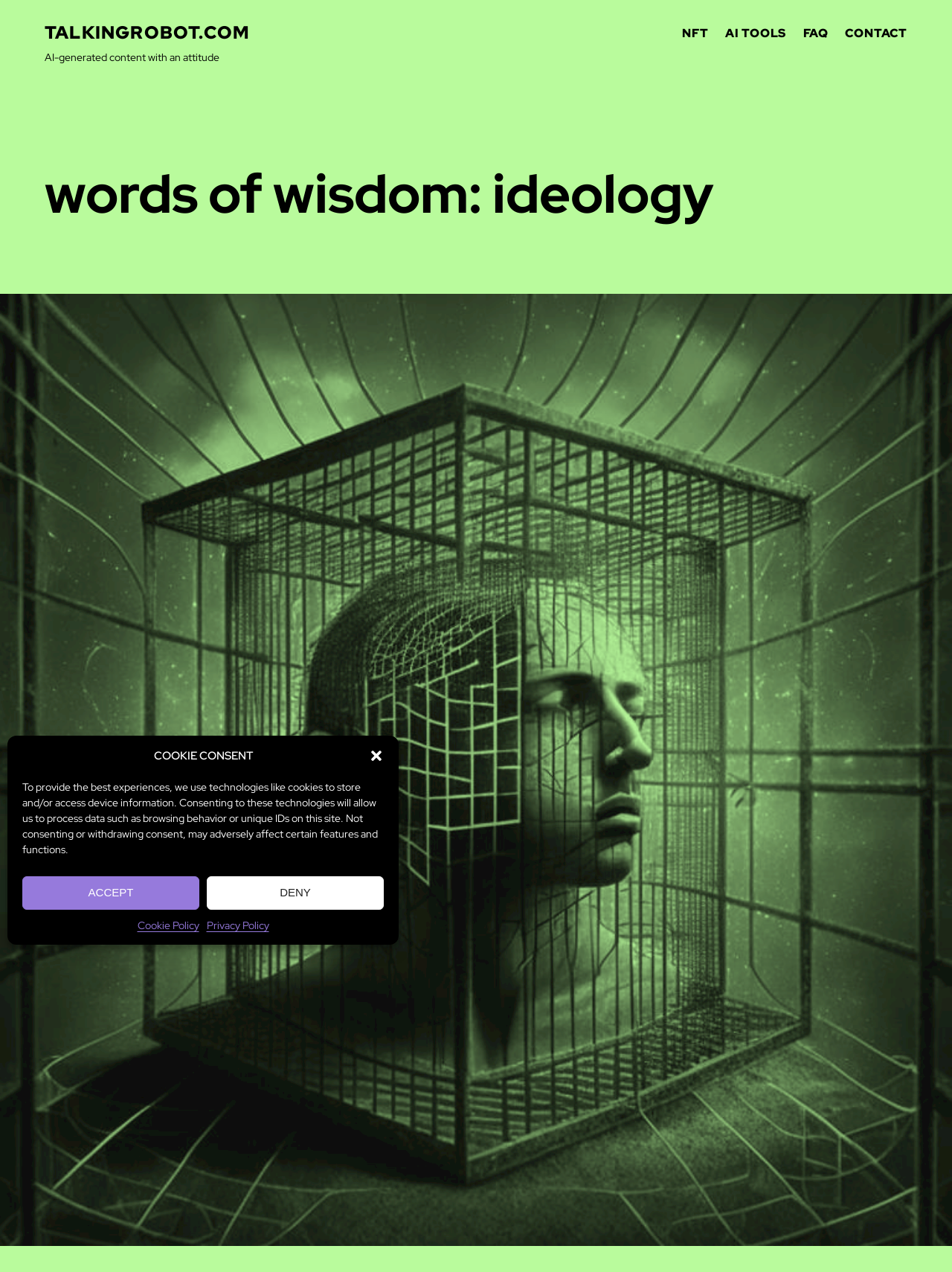Determine the bounding box of the UI component based on this description: "Privacy Policy". The bounding box coordinates should be four float values between 0 and 1, i.e., [left, top, right, bottom].

[0.217, 0.721, 0.282, 0.734]